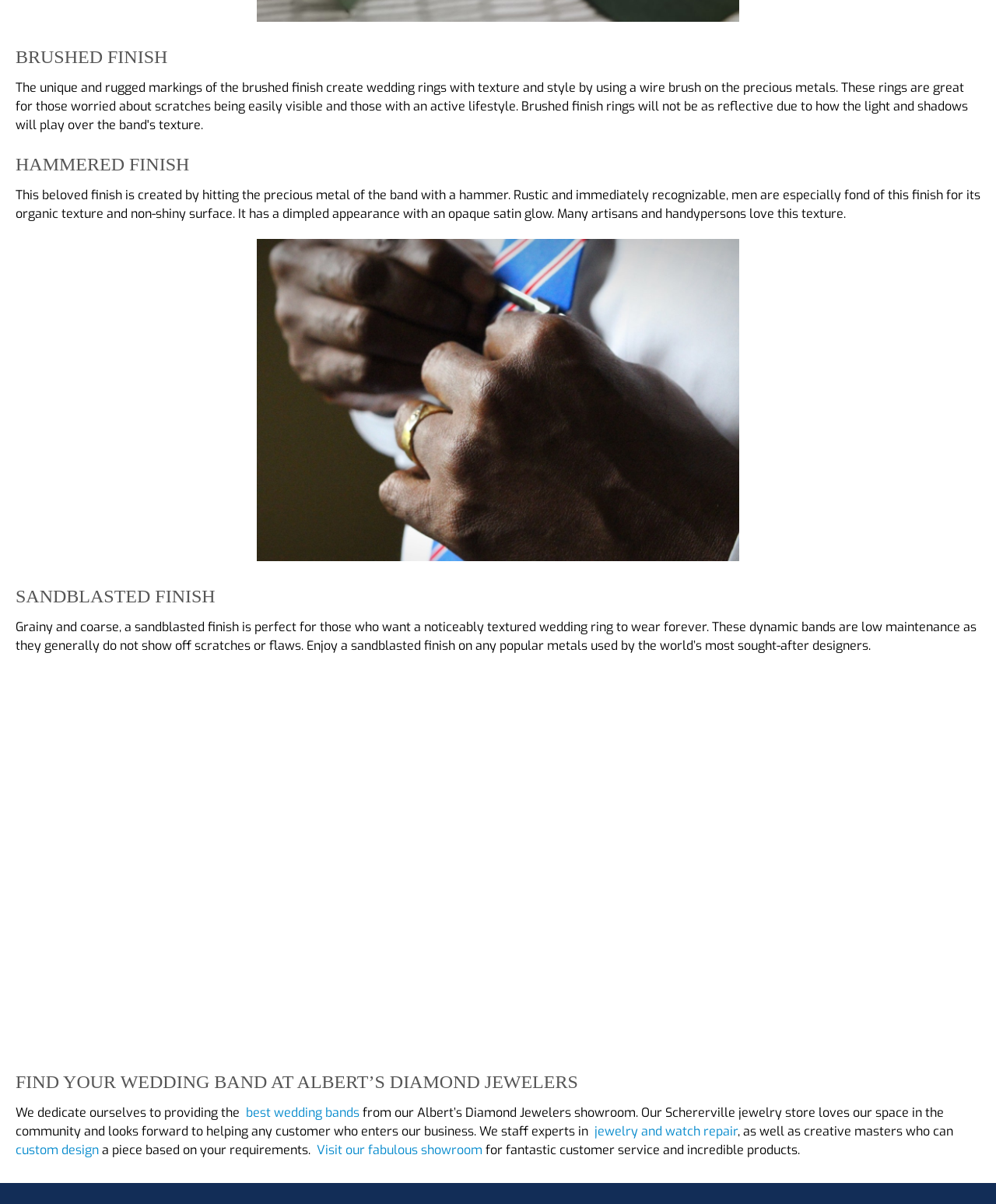Locate the UI element described by GET DIRECTIONS >> in the provided webpage screenshot. Return the bounding box coordinates in the format (top-left x, top-left y, bottom-right x, bottom-right y), ensuring all values are between 0 and 1.

[0.42, 0.852, 0.524, 0.861]